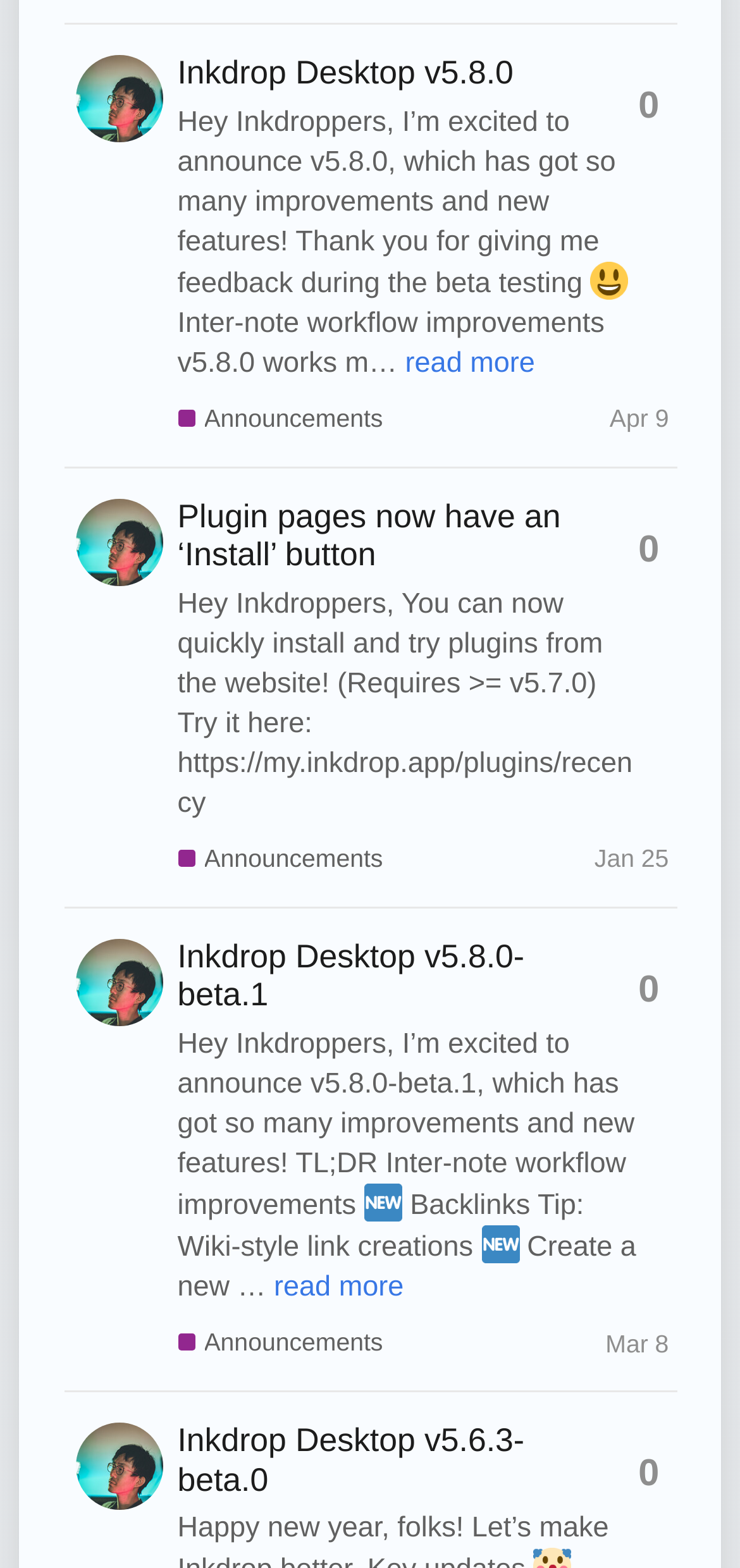Please identify the bounding box coordinates of the element's region that I should click in order to complete the following instruction: "Click on the 'craftzdog' link". The bounding box coordinates consist of four float numbers between 0 and 1, i.e., [left, top, right, bottom].

[0.099, 0.052, 0.222, 0.073]